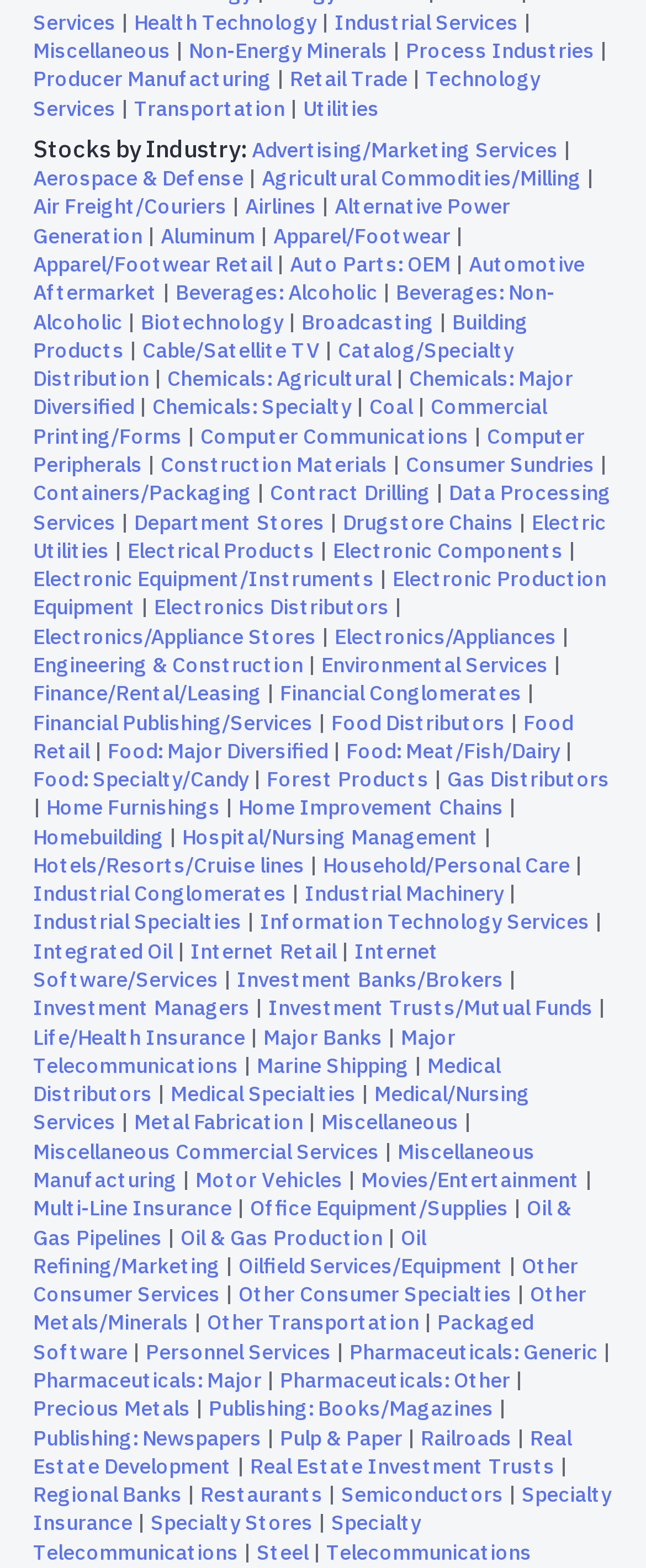Pinpoint the bounding box coordinates for the area that should be clicked to perform the following instruction: "Explore Non-Energy Minerals".

[0.292, 0.023, 0.6, 0.04]